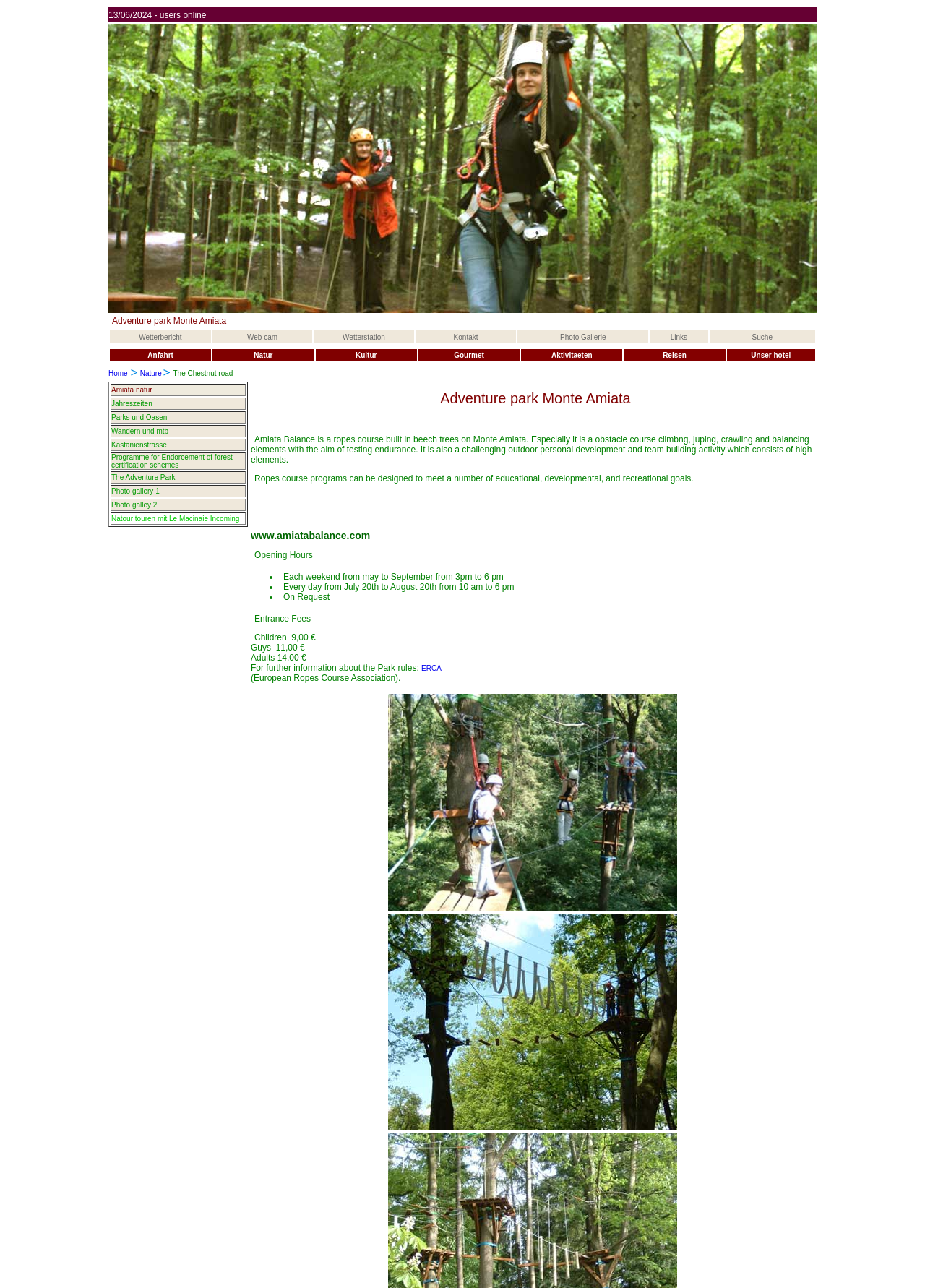Can you provide the bounding box coordinates for the element that should be clicked to implement the instruction: "Visit the adventure park"?

[0.12, 0.368, 0.189, 0.374]